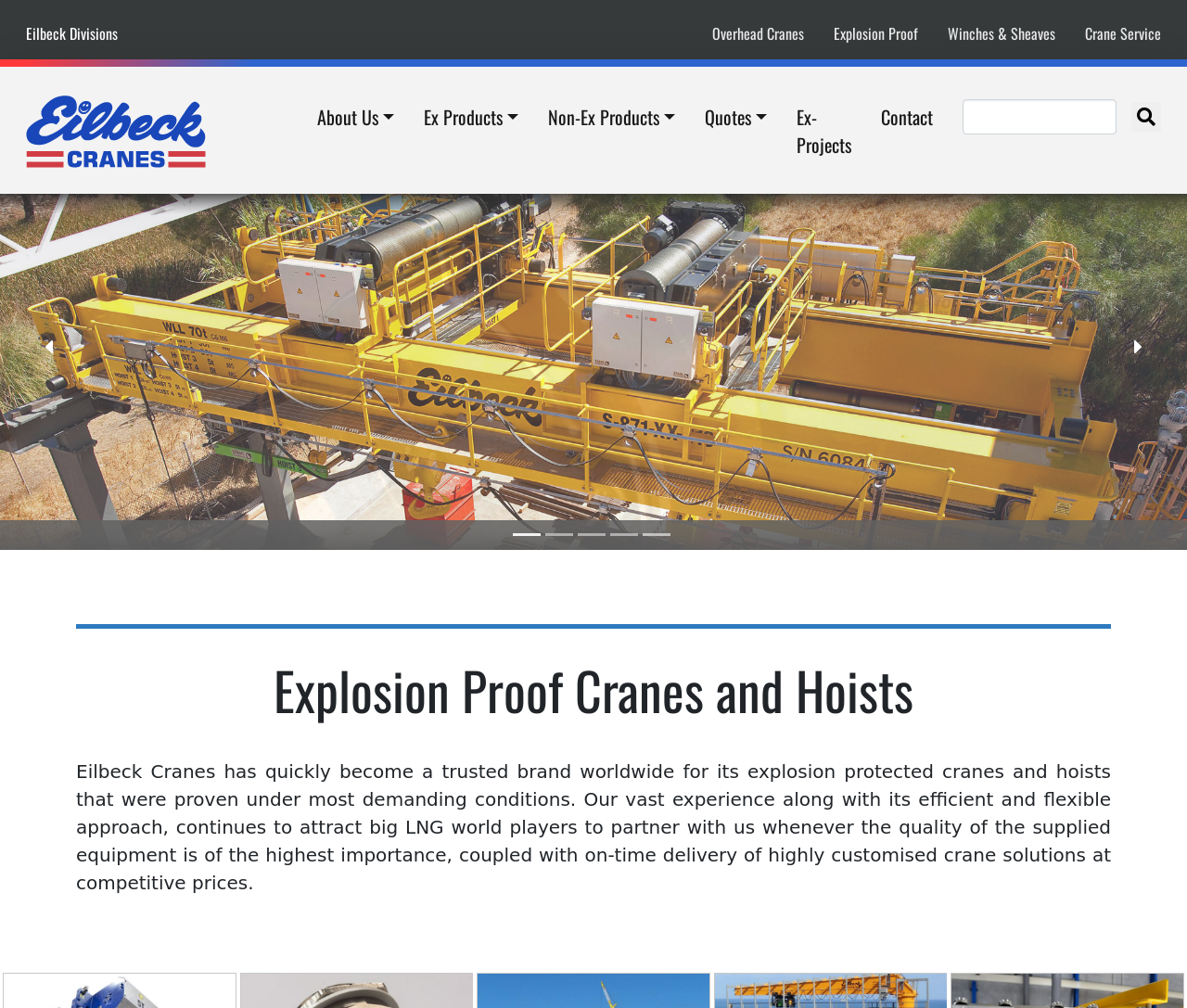Pinpoint the bounding box coordinates of the clickable element needed to complete the instruction: "Click on About Us". The coordinates should be provided as four float numbers between 0 and 1: [left, top, right, bottom].

[0.255, 0.094, 0.345, 0.137]